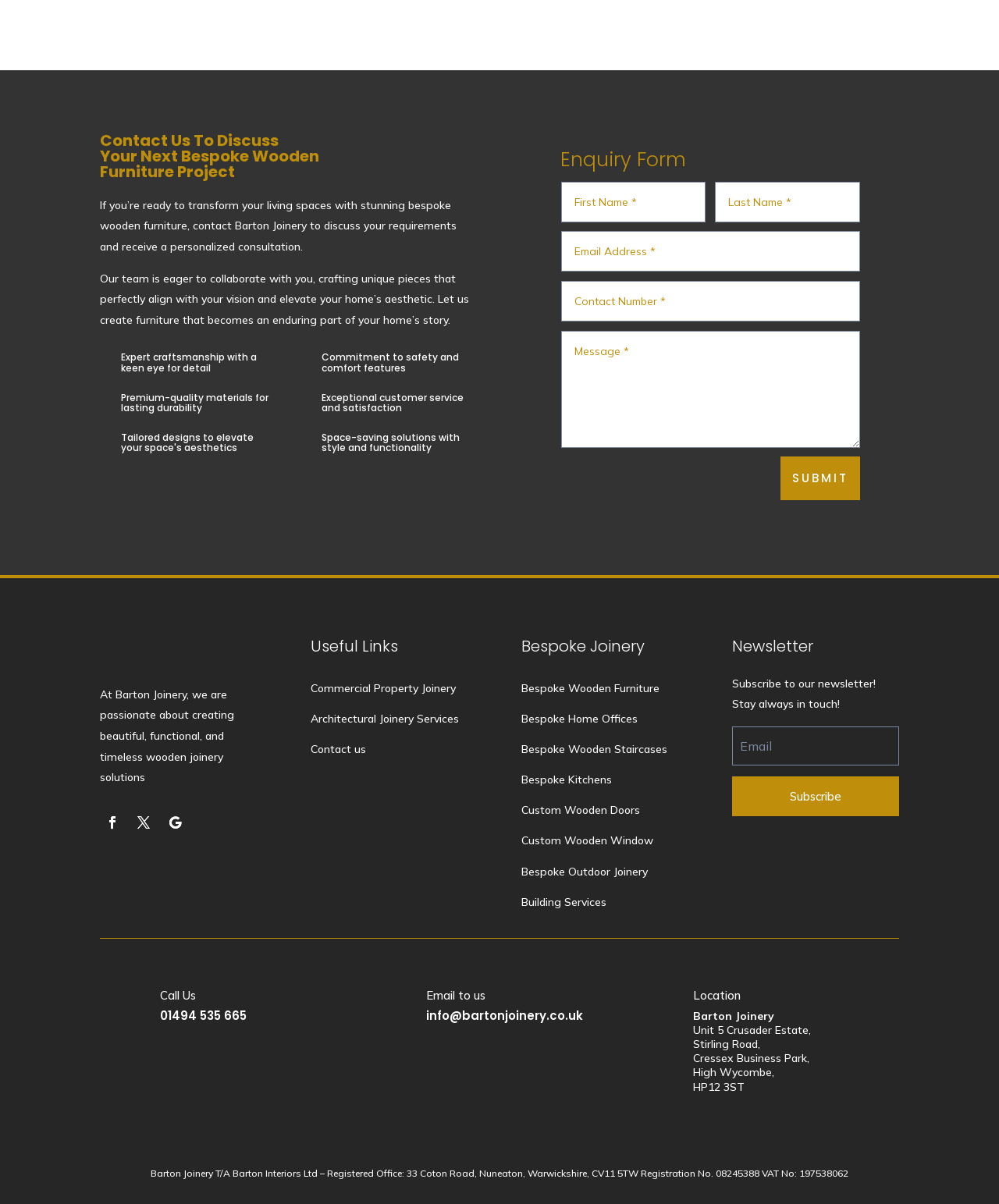Could you provide the bounding box coordinates for the portion of the screen to click to complete this instruction: "Visit the Commercial Property Joinery page"?

[0.311, 0.565, 0.456, 0.577]